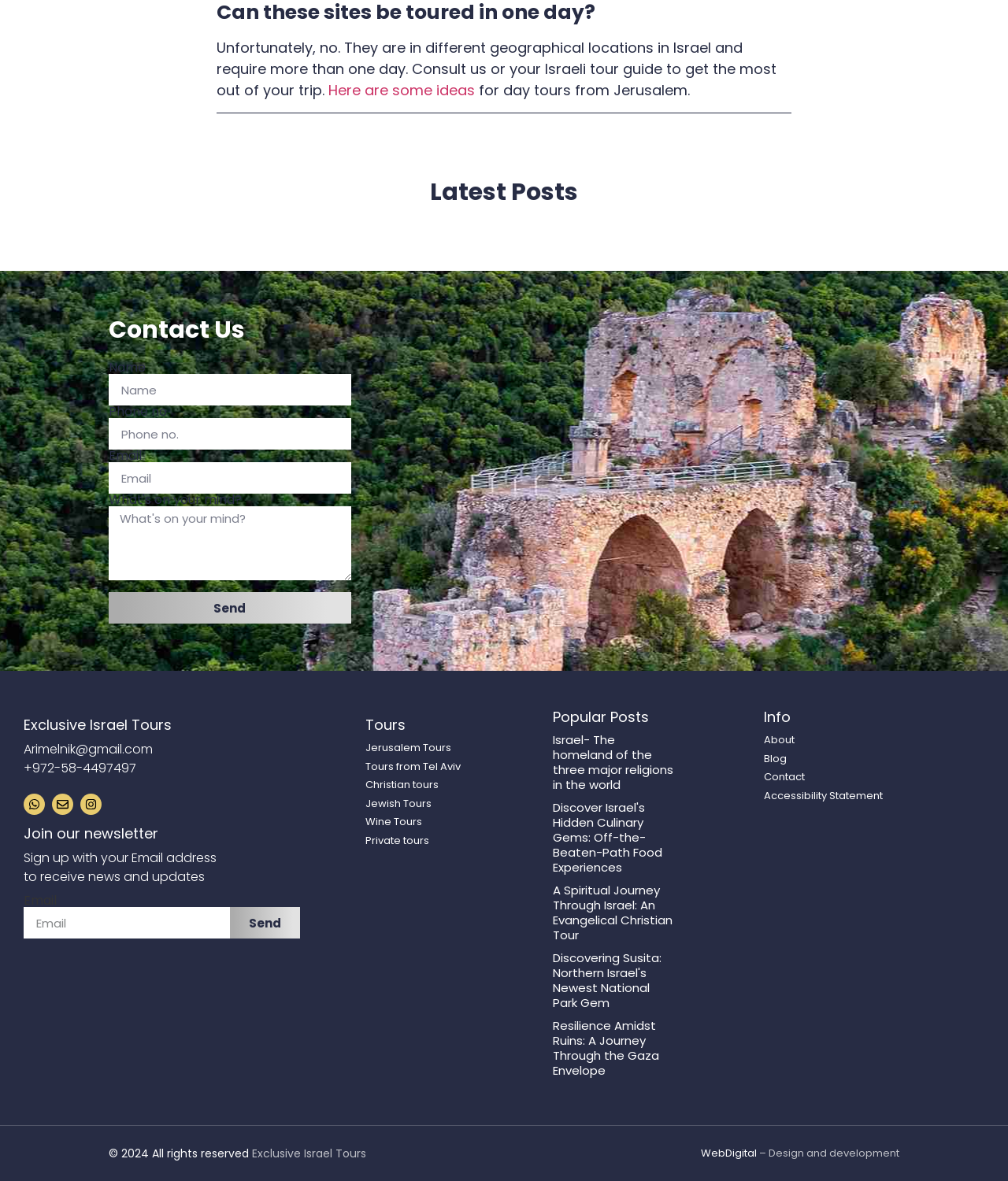Can you provide the bounding box coordinates for the element that should be clicked to implement the instruction: "Click on the 'Technology' link in the categories section"?

None